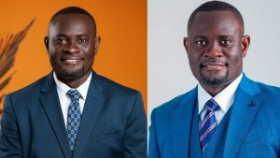What is the color of John Kumah's tie on the right side of the image?
Answer with a single word or phrase, using the screenshot for reference.

Striped